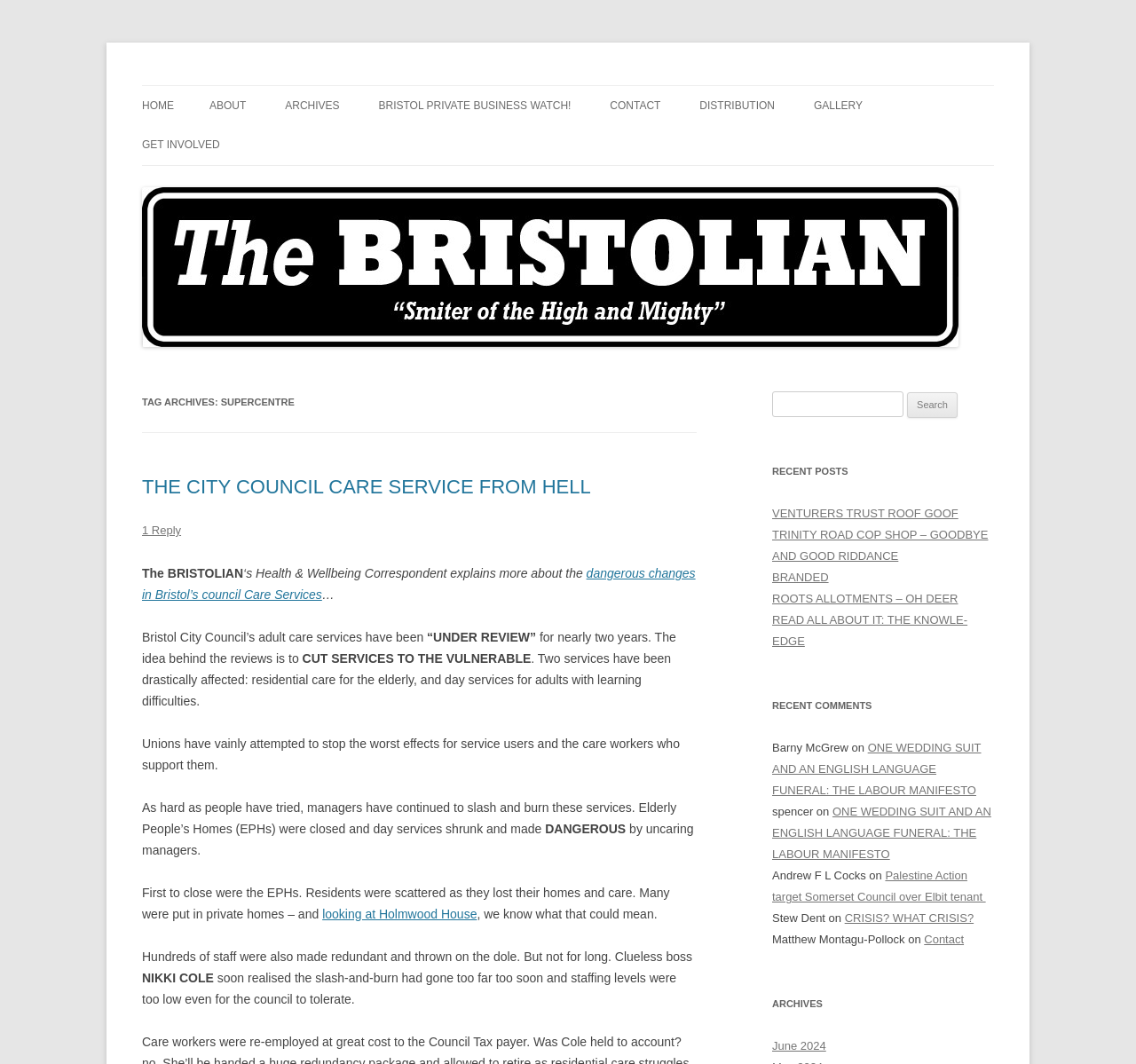What is the main topic of the current article?
Based on the visual content, answer with a single word or a brief phrase.

Care Services